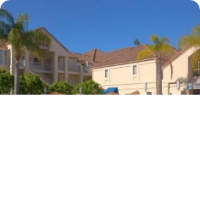Answer the question below in one word or phrase:
What type of trees are framing the scene?

Palm trees